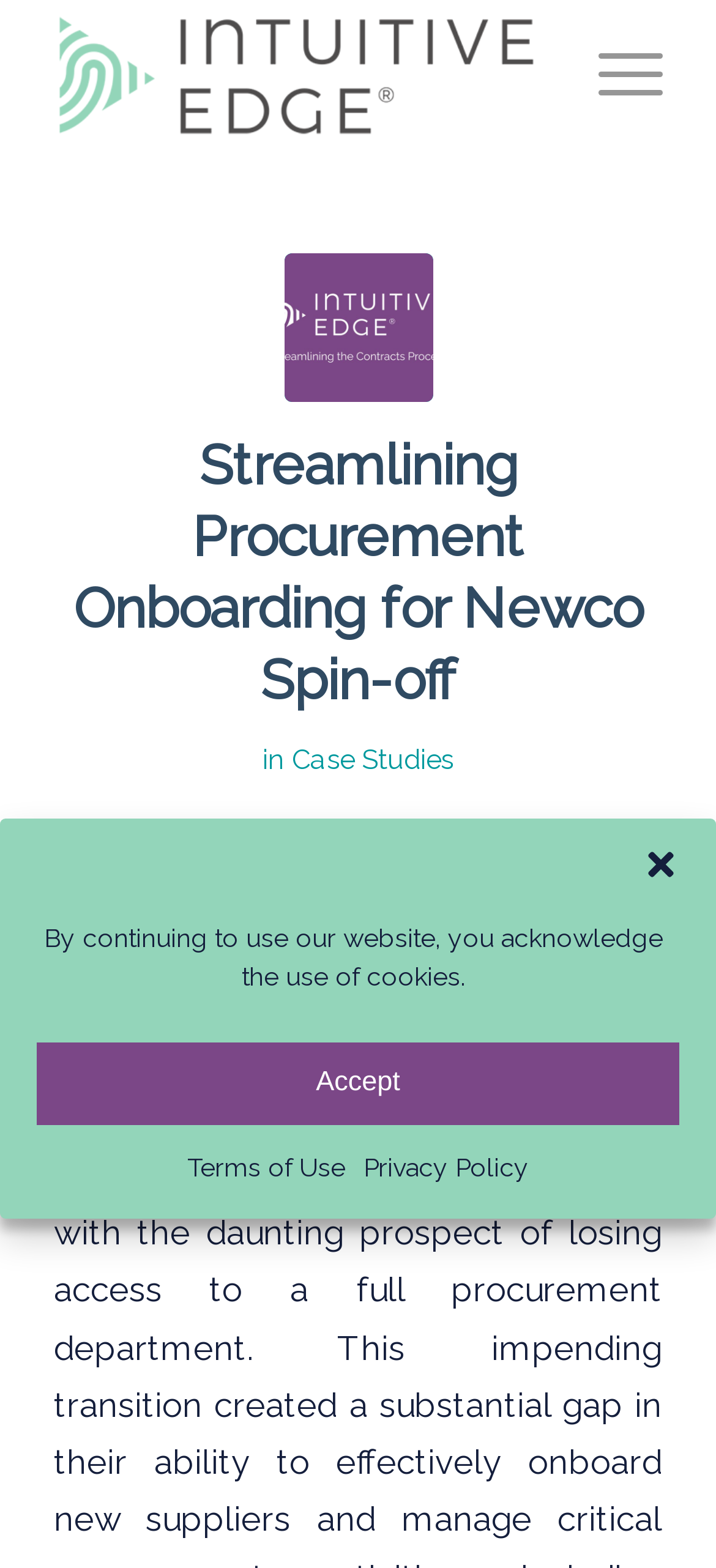How many links are in the menu?
Using the image as a reference, give a one-word or short phrase answer.

3